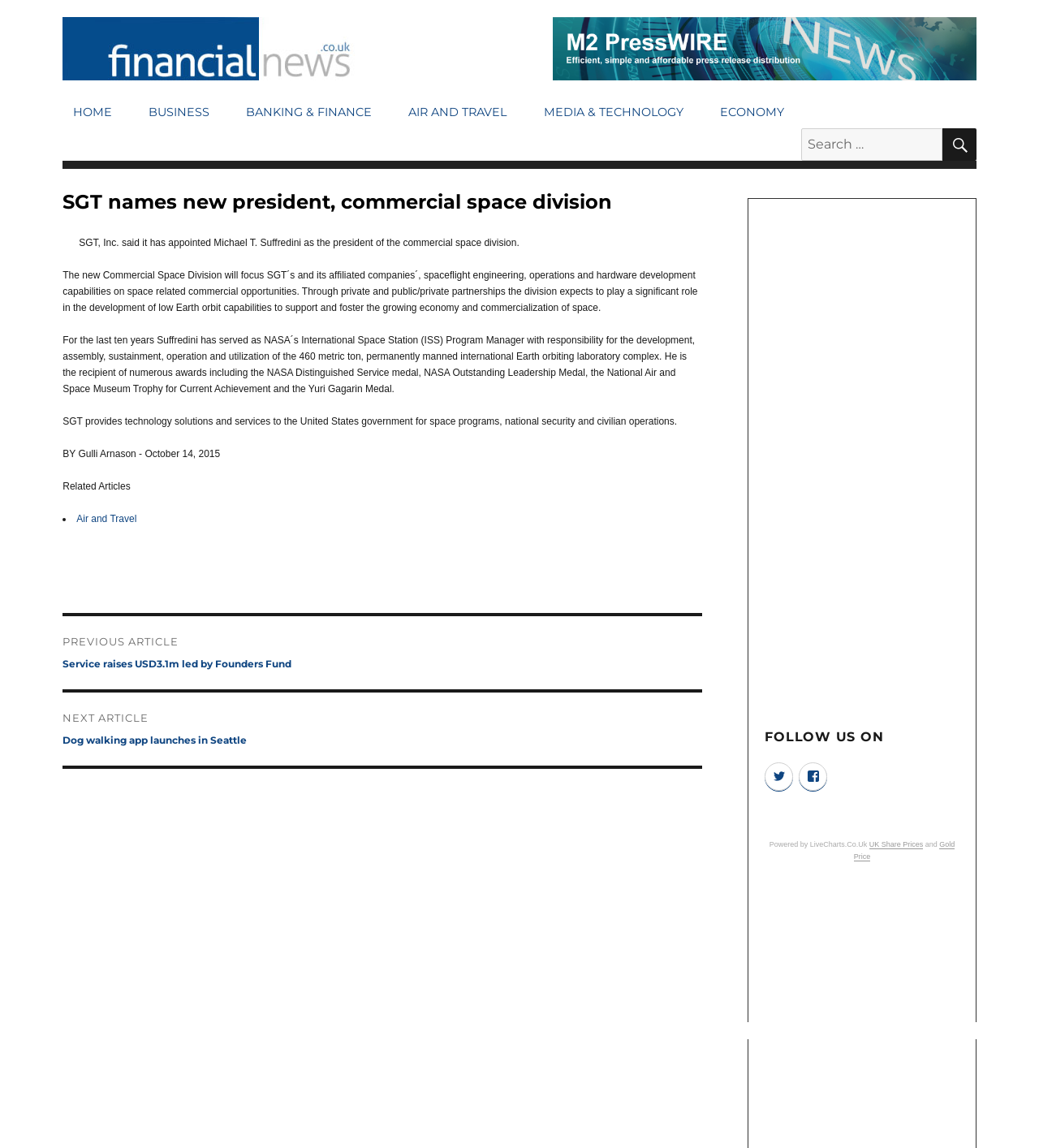What is the name of the company mentioned in the article?
Please respond to the question thoroughly and include all relevant details.

The article mentions 'SGT, Inc.' in the text, which is the name of the company.